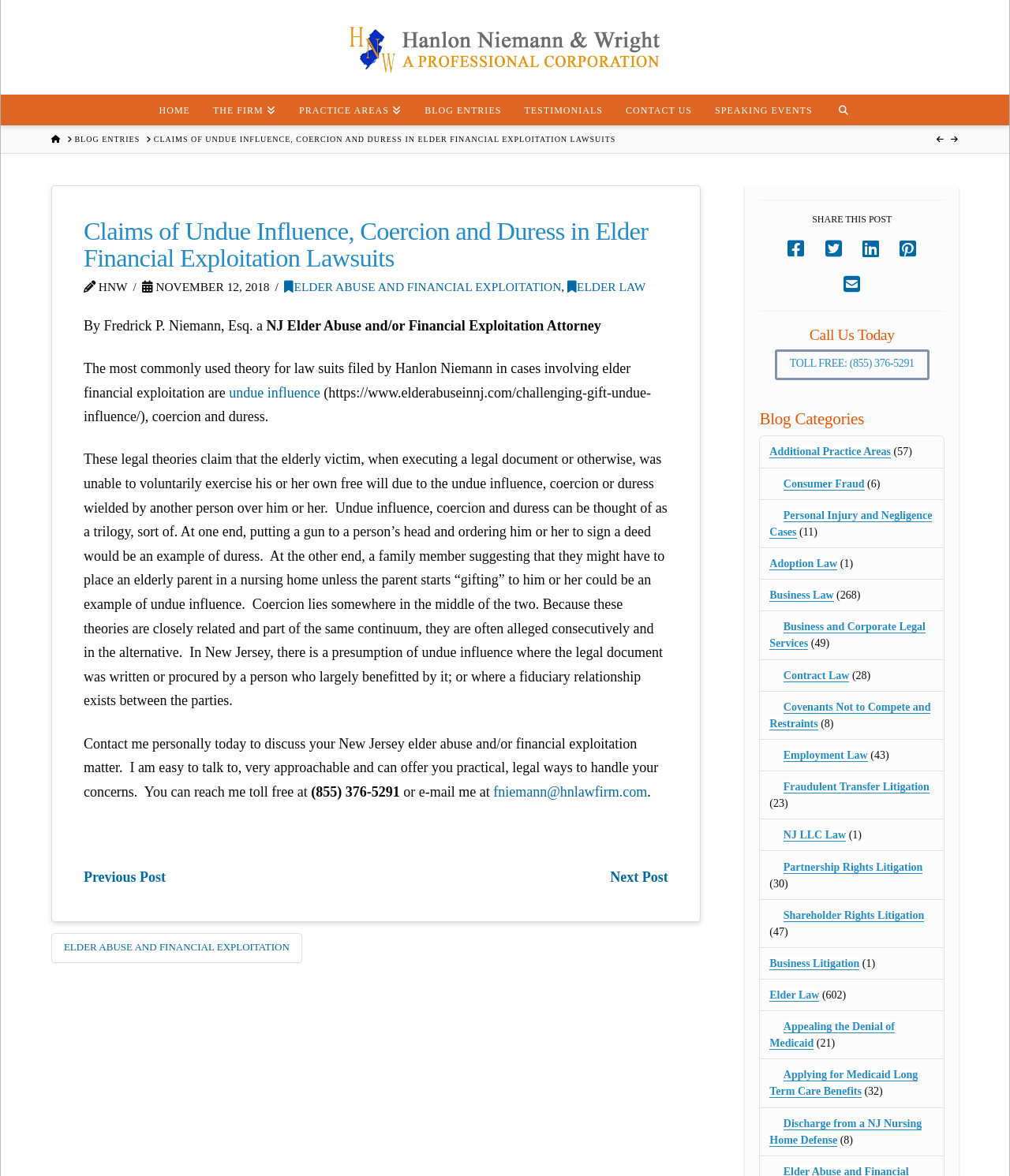Please identify the bounding box coordinates of where to click in order to follow the instruction: "Read more about 'ELDER ABUSE AND FINANCIAL EXPLOITATION'".

[0.282, 0.238, 0.556, 0.25]